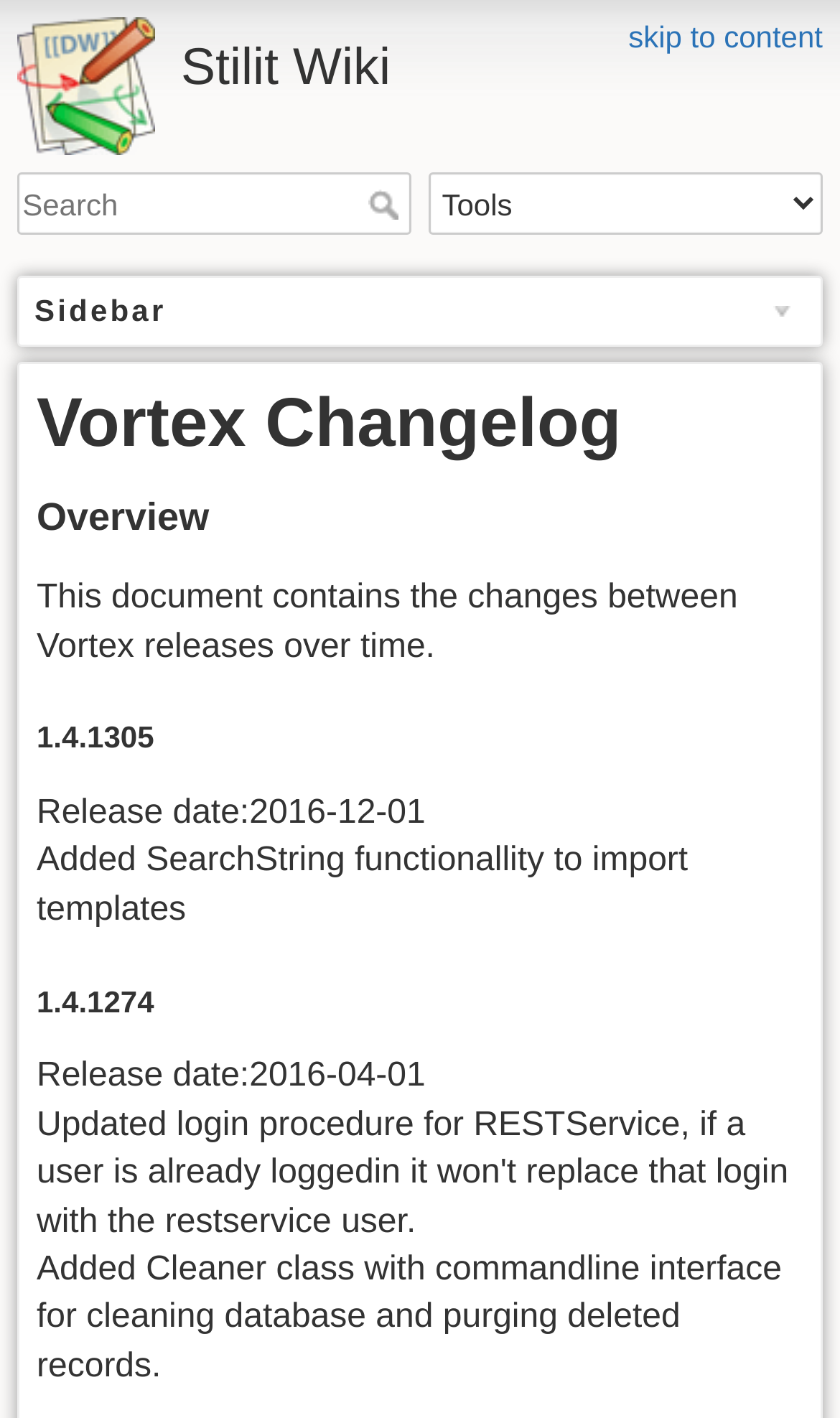What is the purpose of the search box?
With the help of the image, please provide a detailed response to the question.

The search box is located near the top of the webpage and has a textbox and a search button. The textbox has a key shortcut 'Alt+f' and the search button has the text 'Search'. This suggests that the purpose of the search box is to search the wiki.